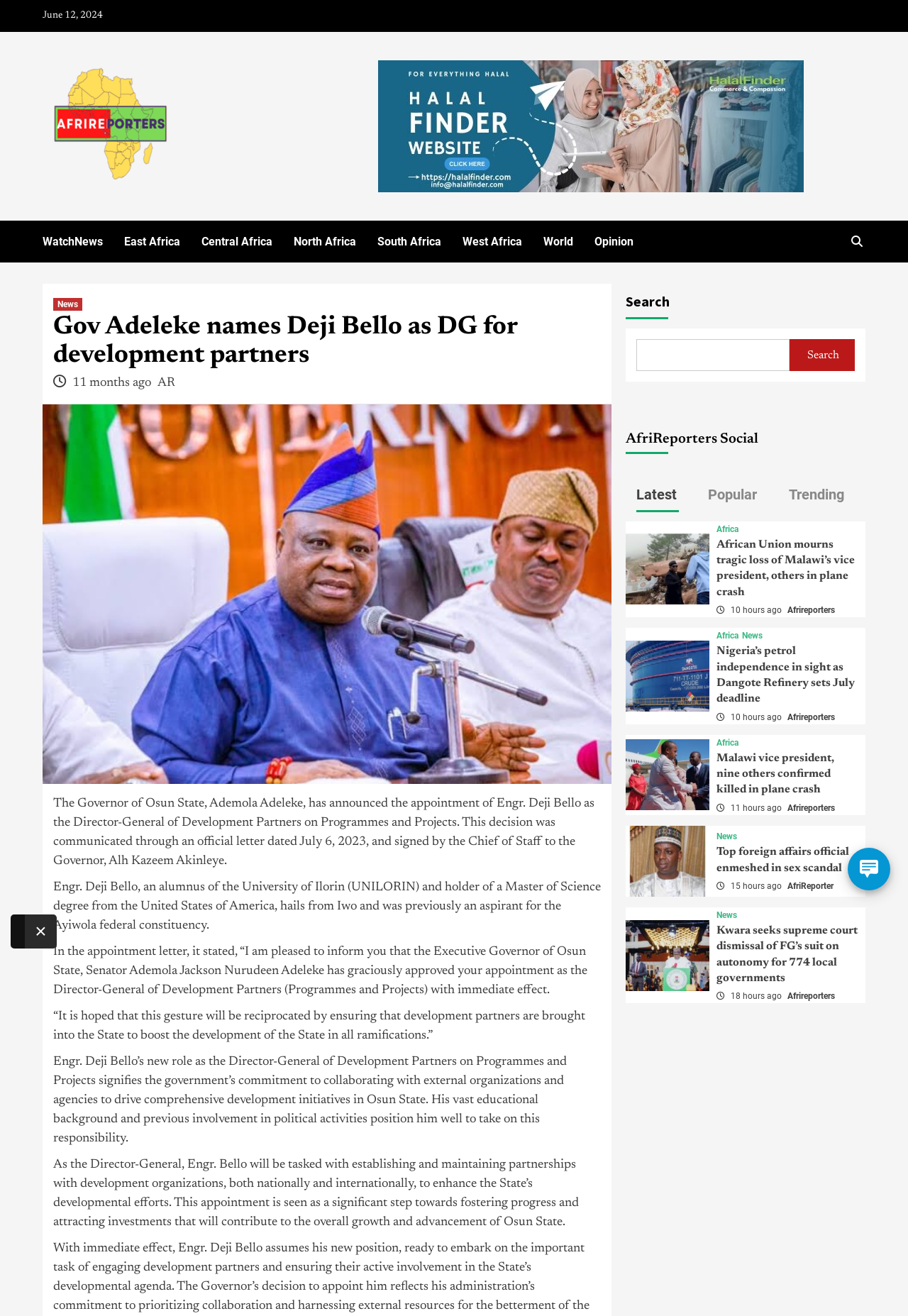Identify the coordinates of the bounding box for the element described below: "AR". Return the coordinates as four float numbers between 0 and 1: [left, top, right, bottom].

[0.173, 0.286, 0.193, 0.296]